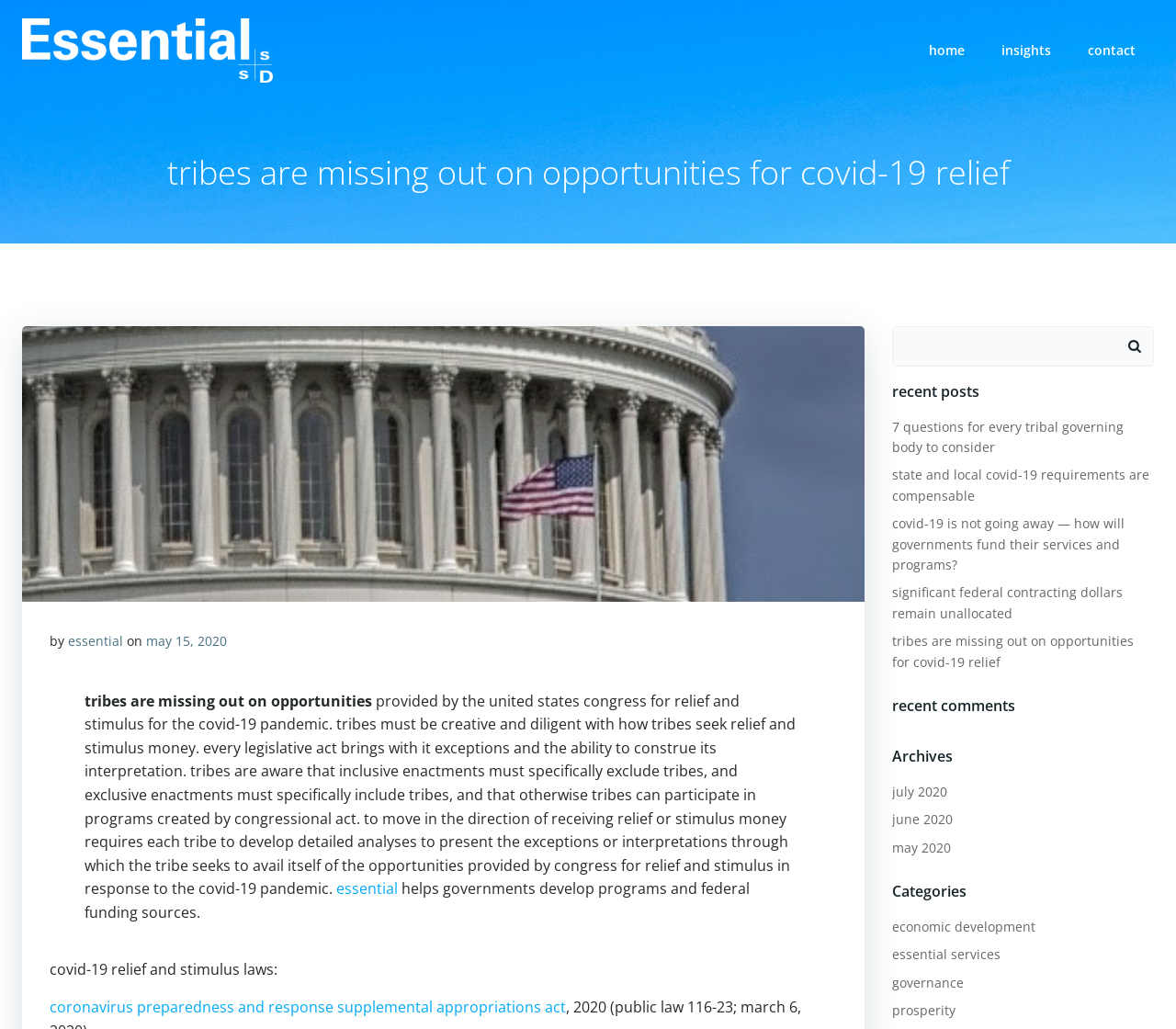Carefully examine the image and provide an in-depth answer to the question: What is the main topic of this webpage?

Based on the webpage content, I can see that the main topic is related to Covid-19 relief, specifically how tribes can access funding and opportunities provided by the US Congress. The heading 'tribes are missing out on opportunities for covid-19 relief' and the text 'tribes must be creative and diligent with how tribes seek relief and stimulus money' suggest that the webpage is focused on this topic.